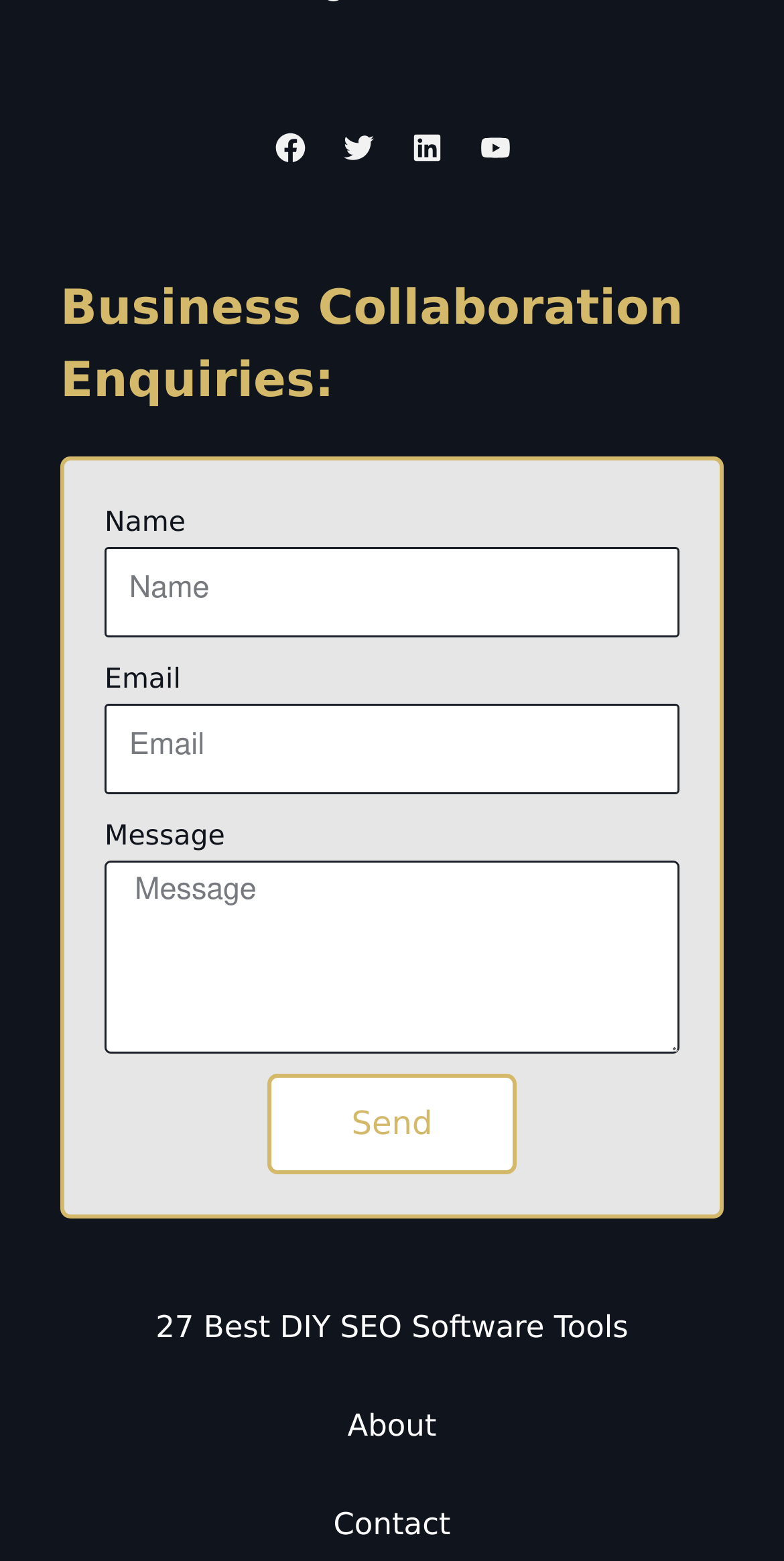How many links are there at the bottom of the webpage?
Refer to the image and provide a concise answer in one word or phrase.

2